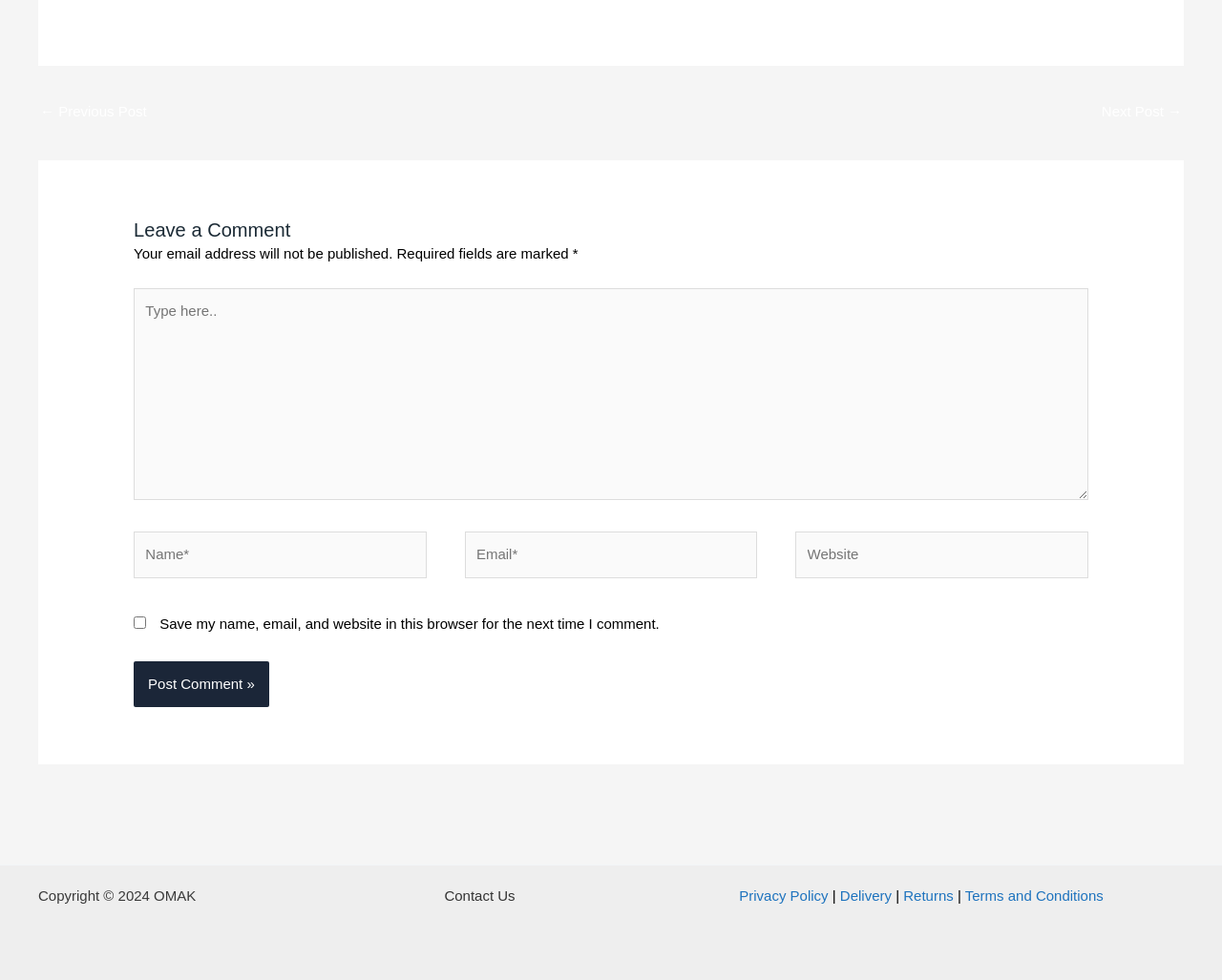Answer the question below in one word or phrase:
How many text fields are required in the comment form?

3